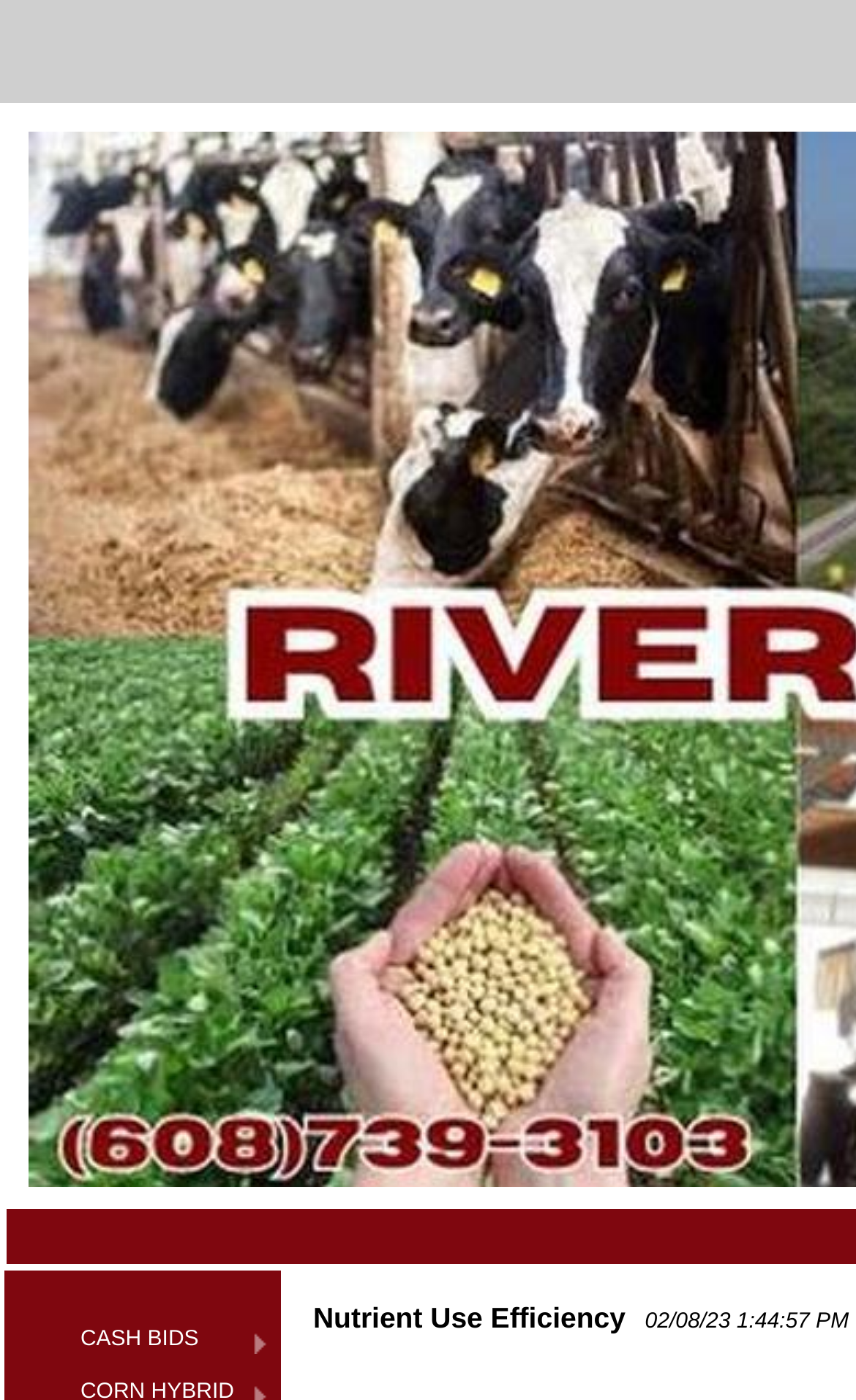Extract the bounding box coordinates for the UI element described as: "Cash Bids »".

[0.068, 0.939, 0.325, 0.976]